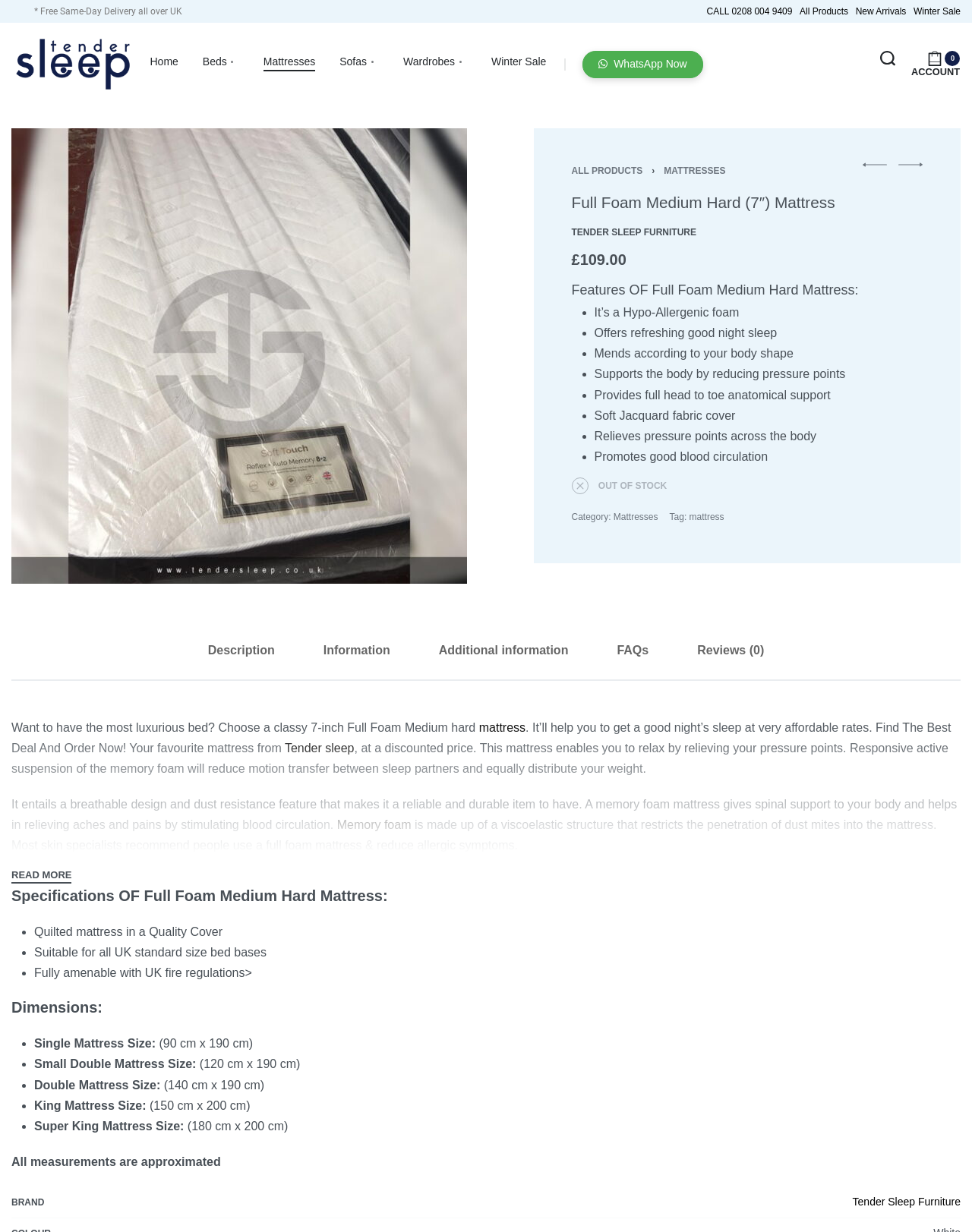Identify the first-level heading on the webpage and generate its text content.

Full Foam Medium Hard (7″) Mattress